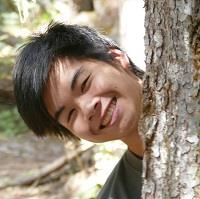What type of setting is in the background?
Using the details from the image, give an elaborate explanation to answer the question.

The background of the image appears to be a natural setting, likely a forest or wooded area, which suggests a relaxed and welcoming atmosphere.